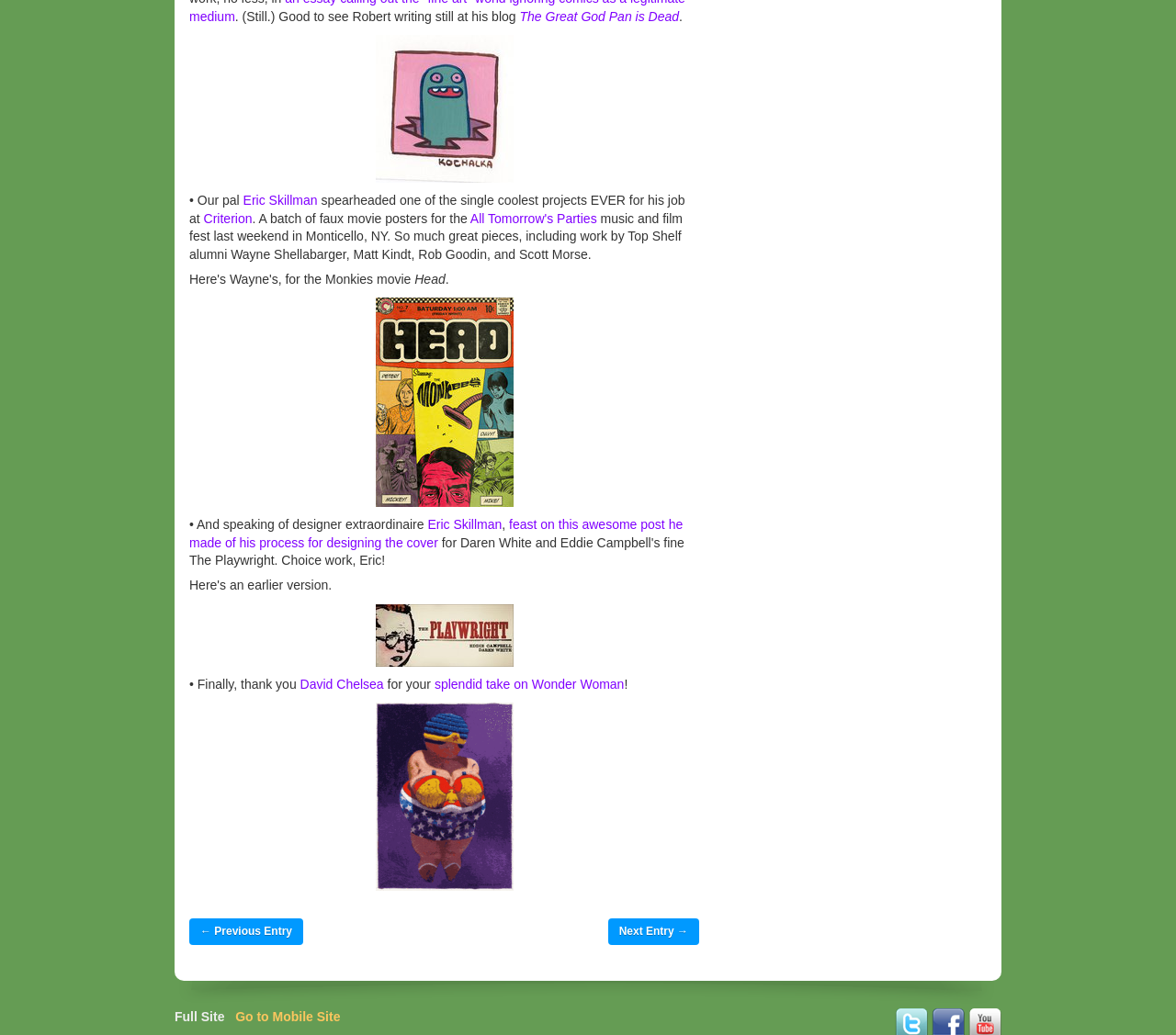Please identify the bounding box coordinates of the area that needs to be clicked to follow this instruction: "Visit Eric Skillman's page".

[0.207, 0.186, 0.27, 0.201]